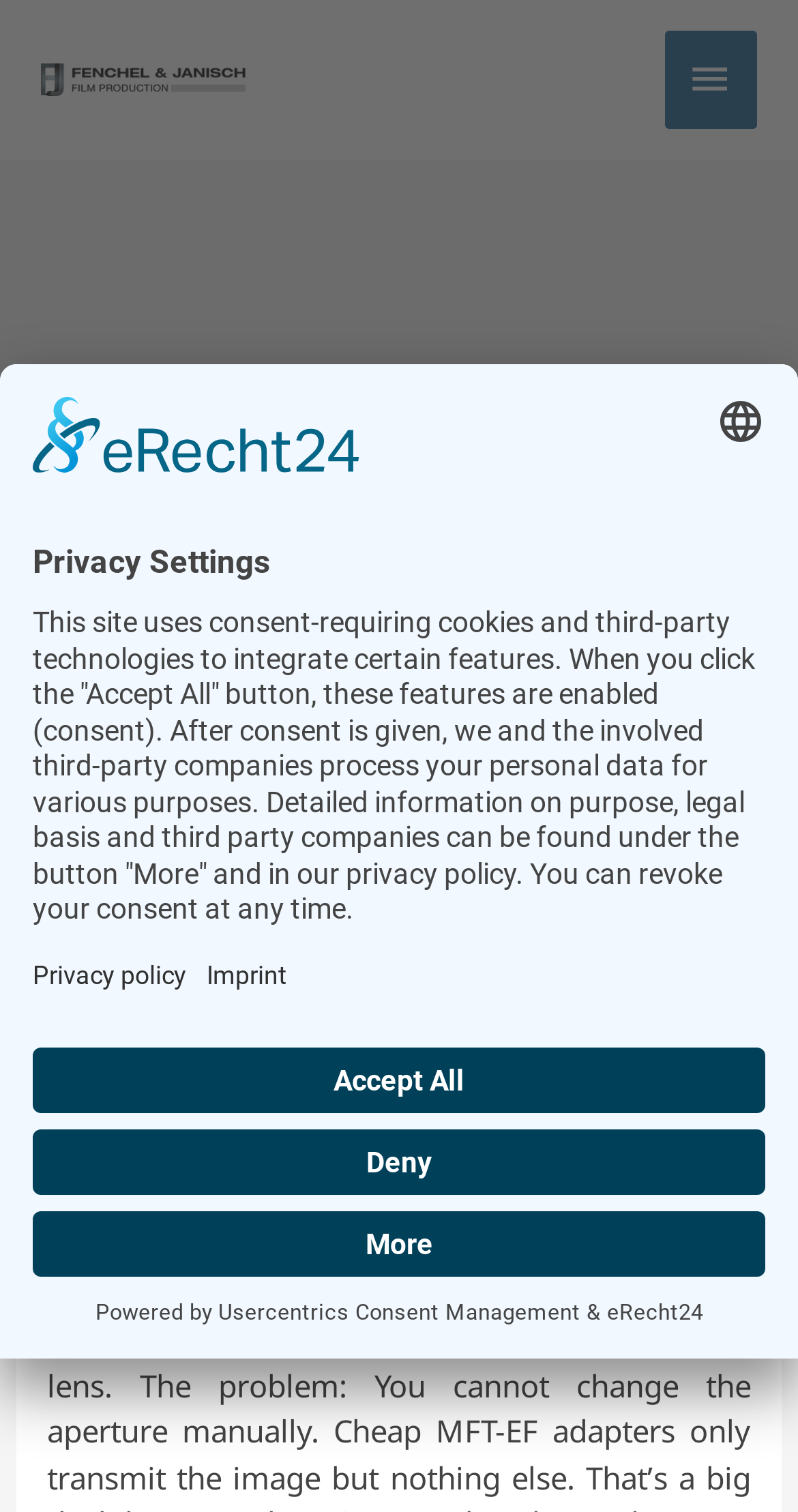Please specify the bounding box coordinates of the region to click in order to perform the following instruction: "View the profile of BRIAN D.".

None